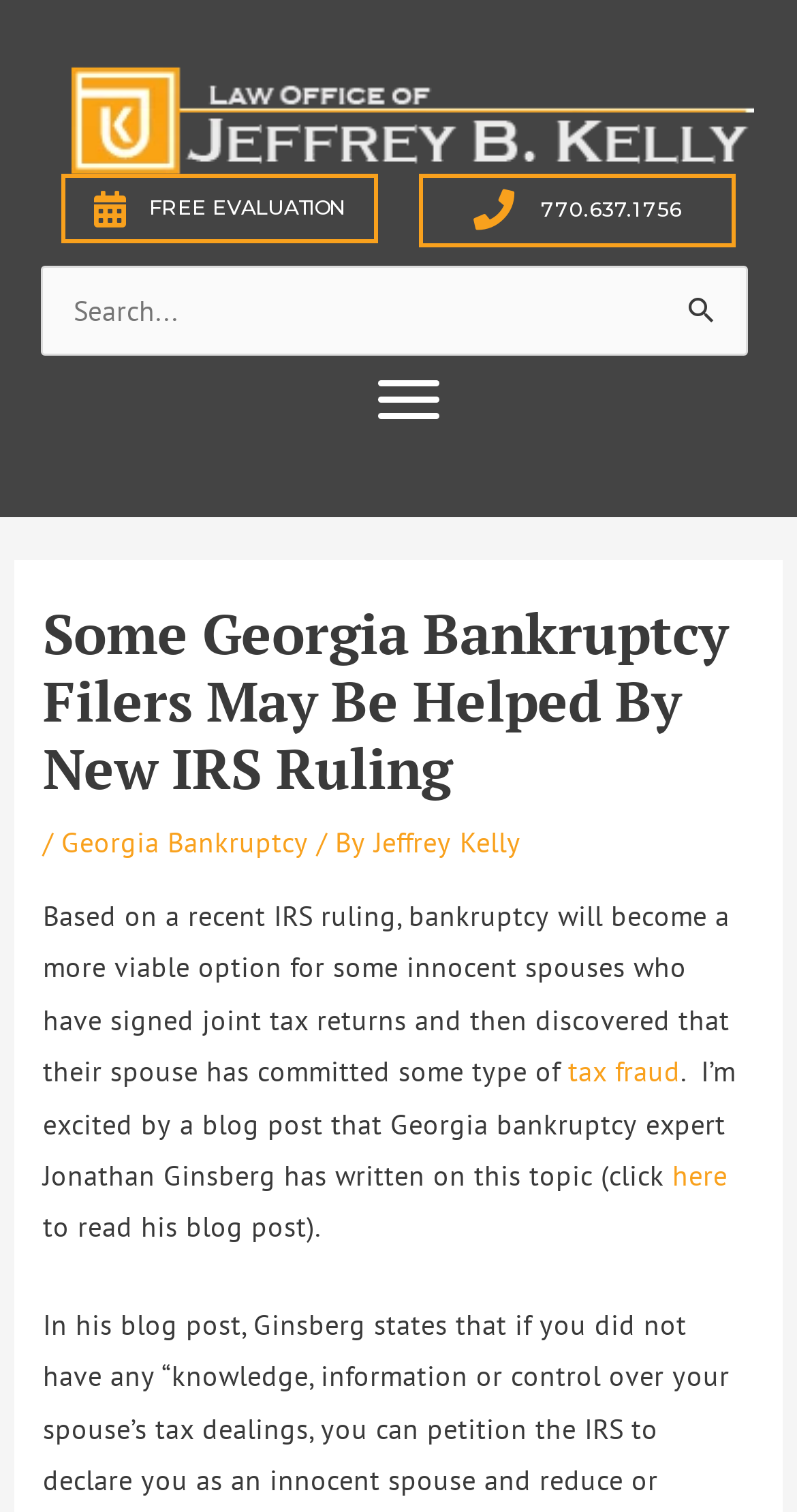Provide an in-depth description of the elements and layout of the webpage.

The webpage is about bankruptcy law, specifically discussing how a new IRS ruling affects innocent spouses who have signed joint tax returns. At the top, there is a logo of "Rome Bankruptcy Attorney" accompanied by a link to the same. Below this, there are two prominent buttons: "FREE EVALUATION" on the left and "770.637.1756" on the right. 

A search bar is located below these buttons, with a "Search" button on the right side. The search bar has a label "Search for:" and allows users to input their queries. 

On the top right, there is a "Menu" button that, when expanded, displays a header section. This section contains a heading that summarizes the main topic of the webpage: "Some Georgia Bankruptcy Filers May Be Helped By New IRS Ruling". Below this heading, there is a breadcrumb navigation with links to "Georgia Bankruptcy" and "Jeffrey Kelly". 

The main content of the webpage is a paragraph of text that explains the implications of the new IRS ruling on innocent spouses who have signed joint tax returns. The text mentions tax fraud and links to a blog post by Georgia bankruptcy expert Jonathan Ginsberg, which provides more information on the topic.